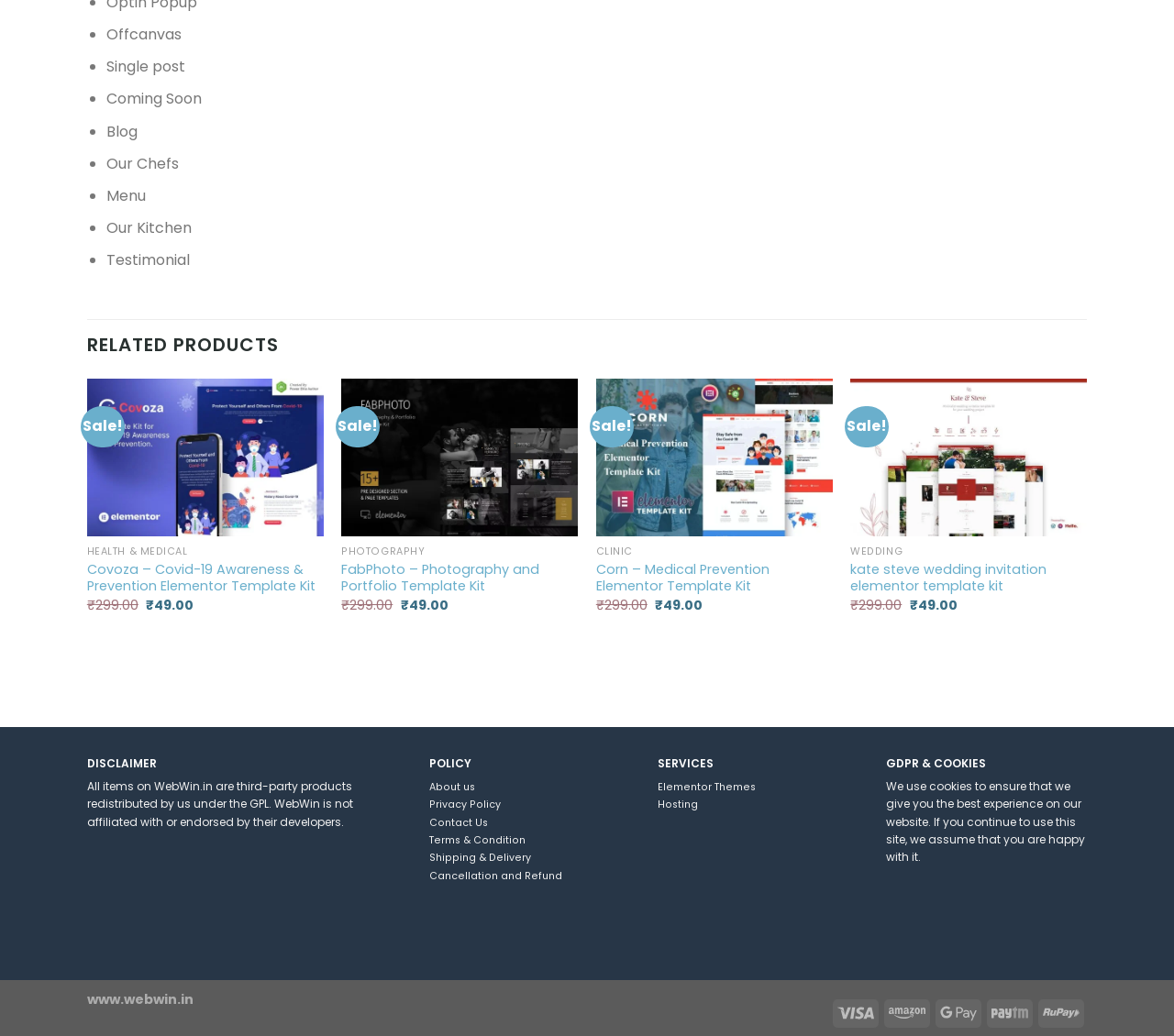Identify the bounding box coordinates of the clickable region to carry out the given instruction: "Go to 'About us' page".

[0.366, 0.753, 0.405, 0.767]